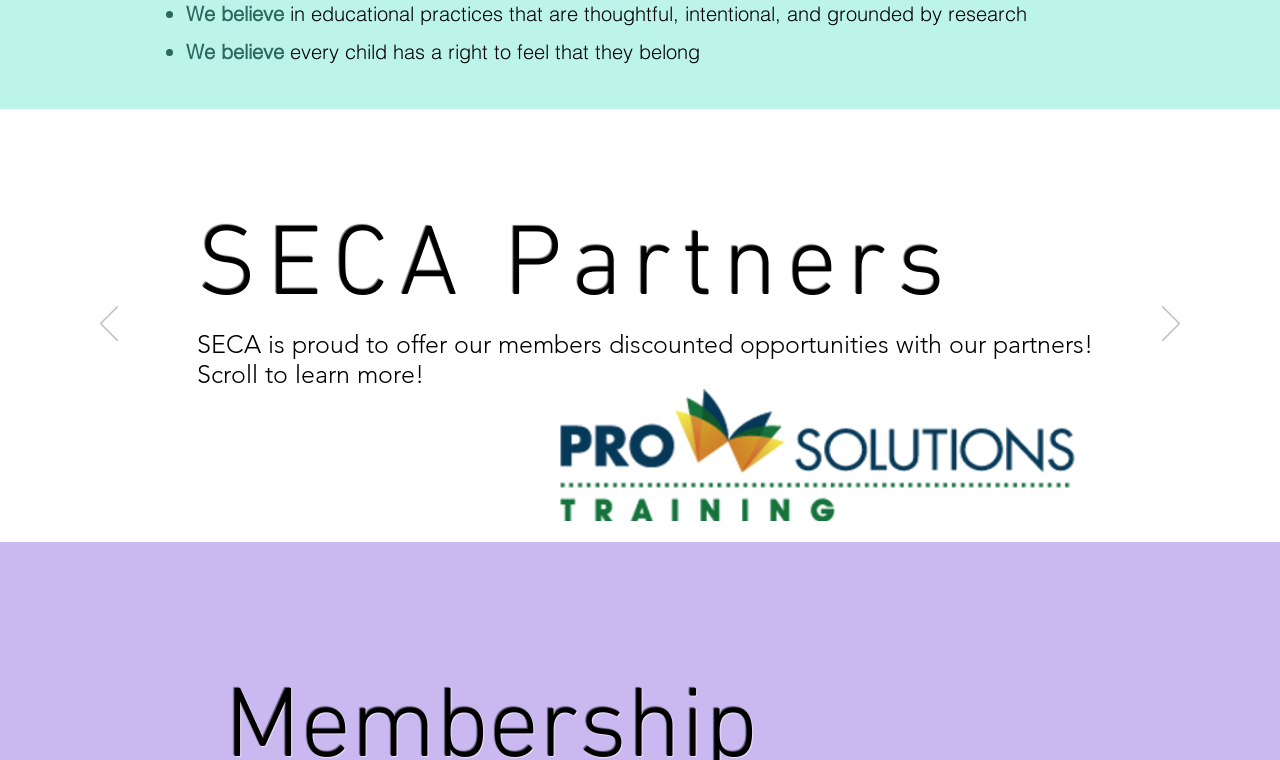How many slides are there in the slideshow?
Give a detailed and exhaustive answer to the question.

There is at least one slide in the slideshow, as indicated by the link 'Slide 1' in the navigation 'Diapositivas'.